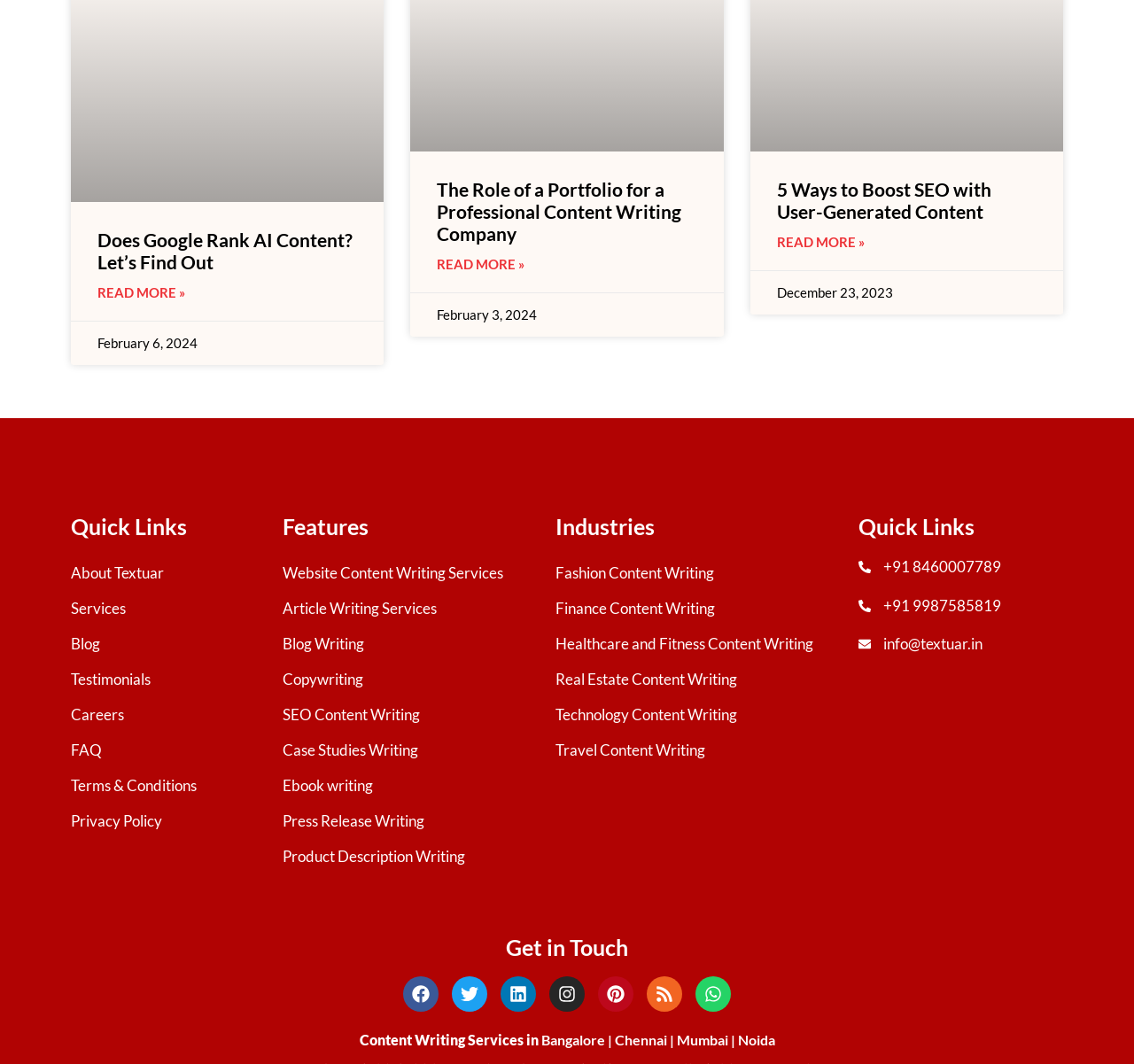What are the types of content writing services provided by Textuar?
Provide a detailed and well-explained answer to the question.

I found the types of content writing services provided by Textuar by looking at the links under the 'Features' heading, which lists various types of content writing services such as Website Content Writing Services, Article Writing Services, Blog Writing, and more.